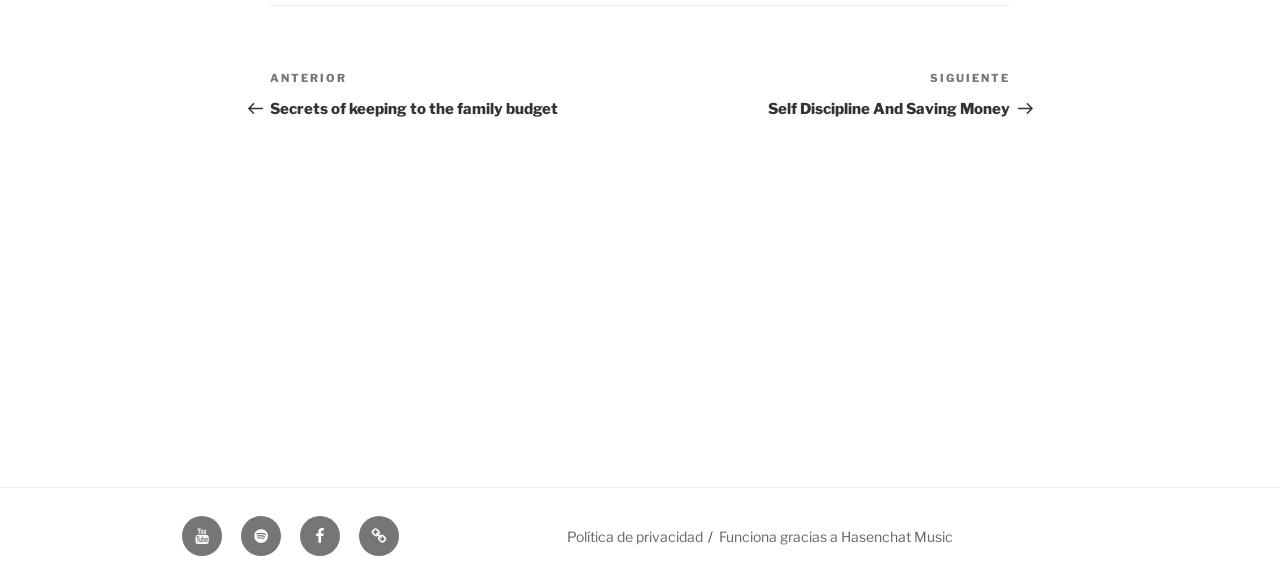How many social media links are in the footer?
Please answer using one word or phrase, based on the screenshot.

3